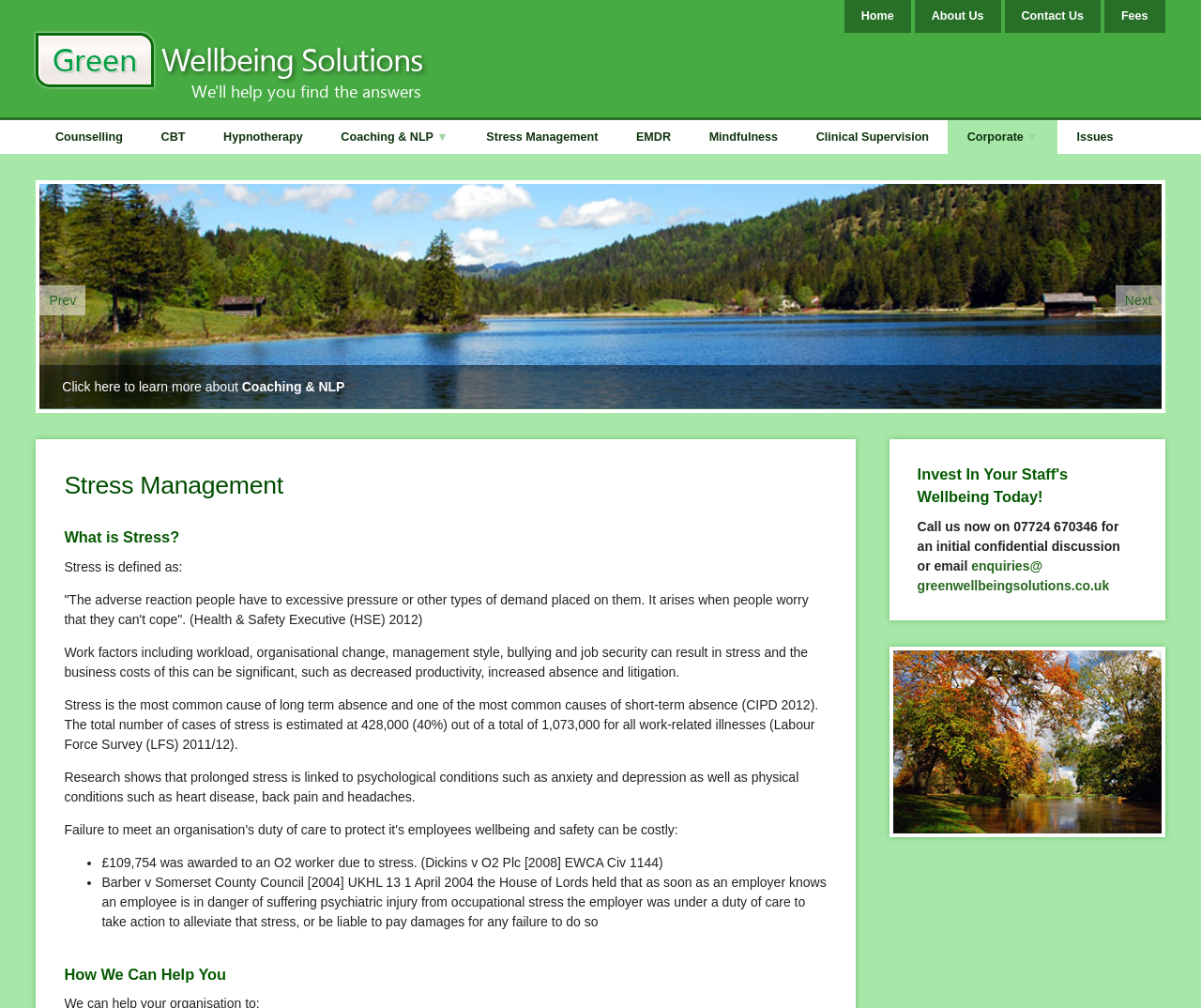Please give a short response to the question using one word or a phrase:
What is the main topic of this webpage?

Stress Management